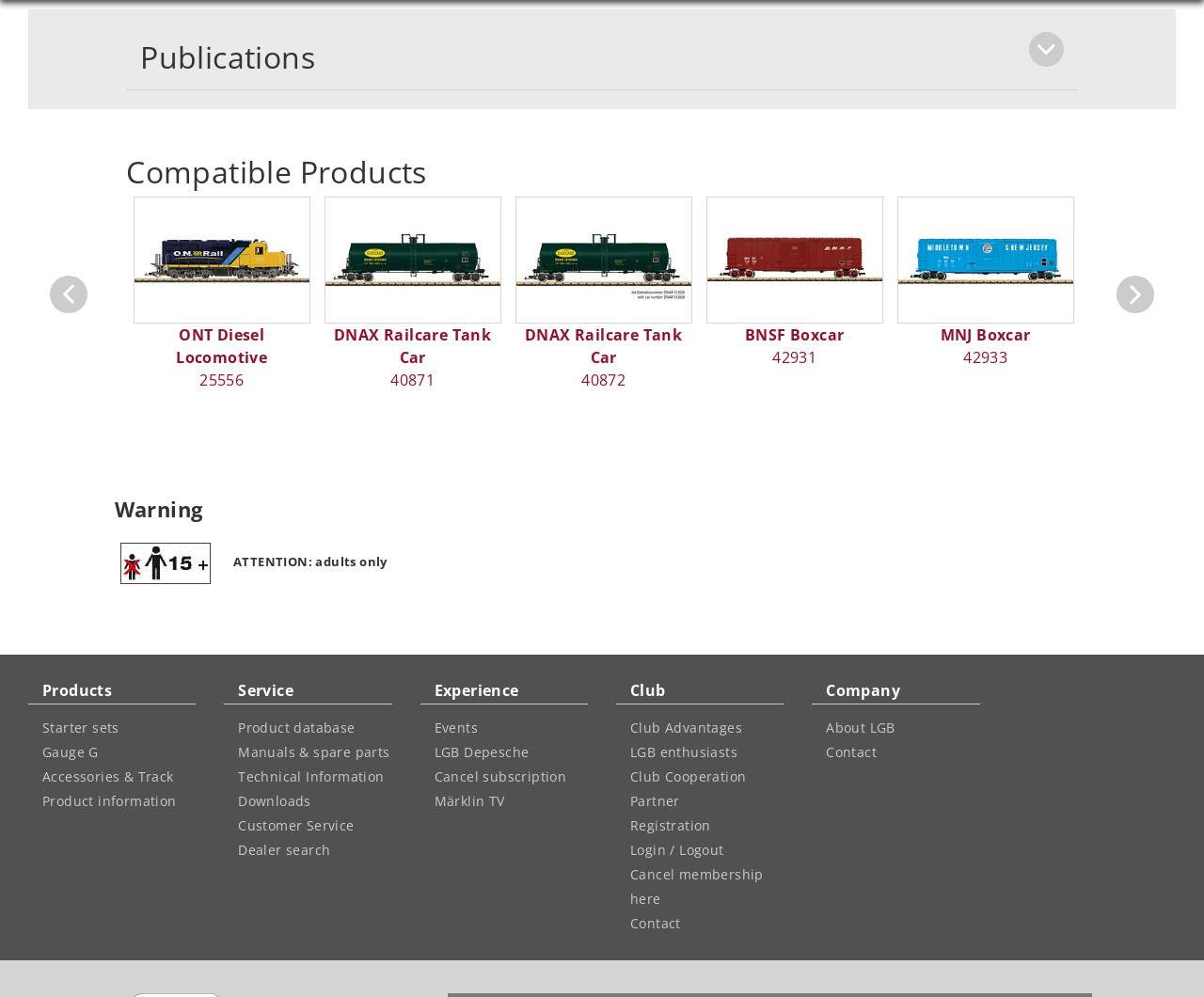Answer with a single word or phrase: 
What is the heading above the 'ONT Diesel Locomotive' link?

Publications